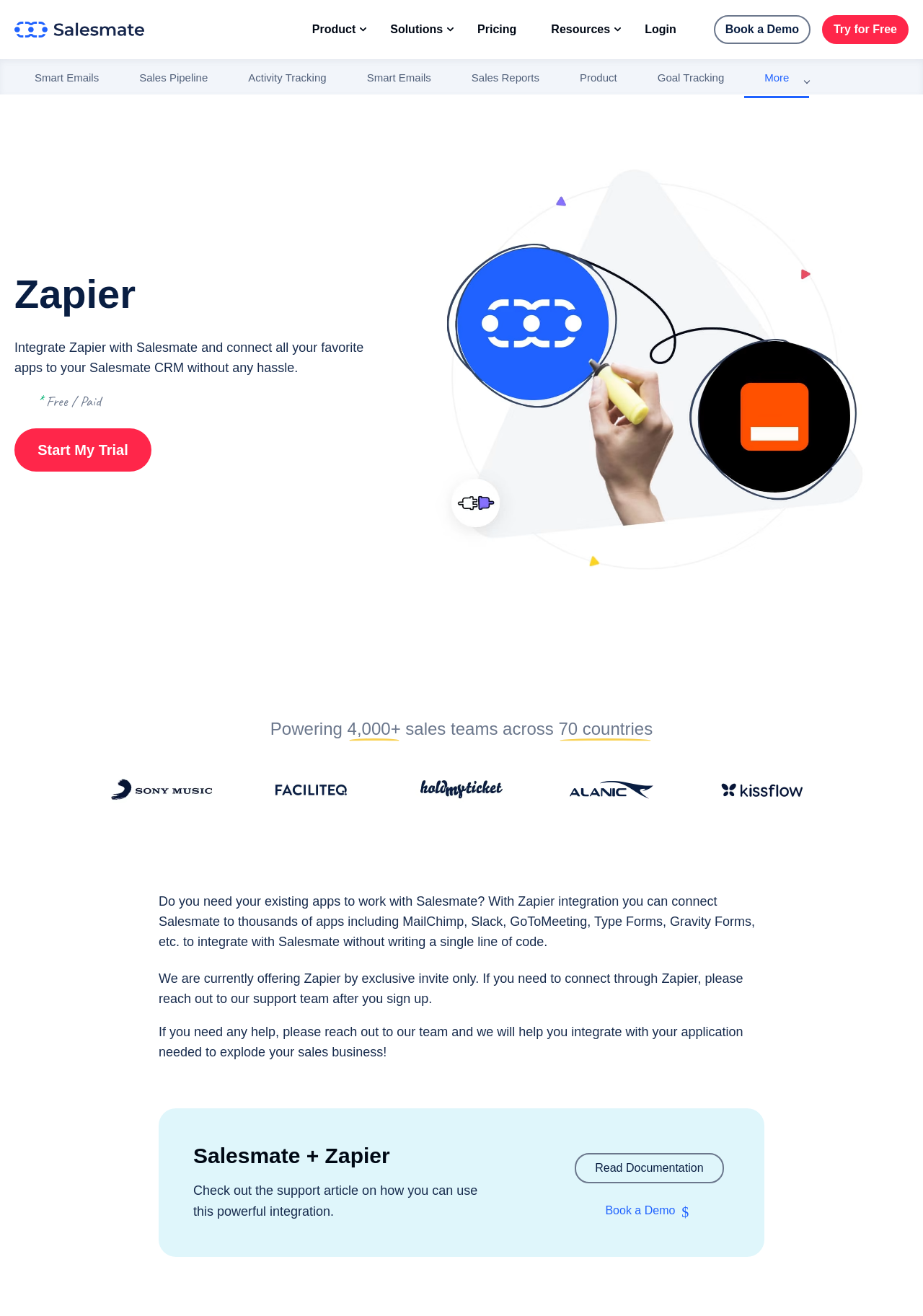Find and indicate the bounding box coordinates of the region you should select to follow the given instruction: "Learn about Email Builder".

[0.037, 0.209, 0.141, 0.226]